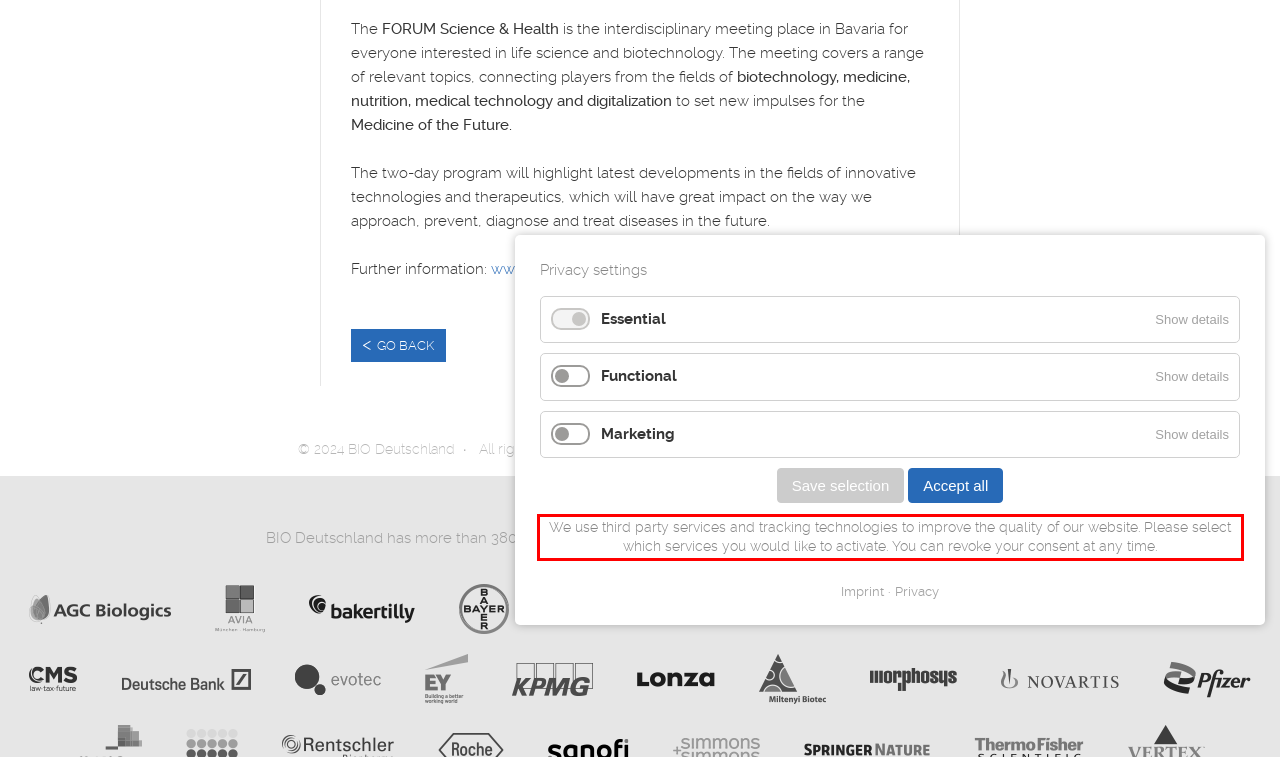Given a screenshot of a webpage containing a red rectangle bounding box, extract and provide the text content found within the red bounding box.

We use third party services and tracking technologies to improve the quality of our website. Please select which services you would like to activate. You can revoke your consent at any time.